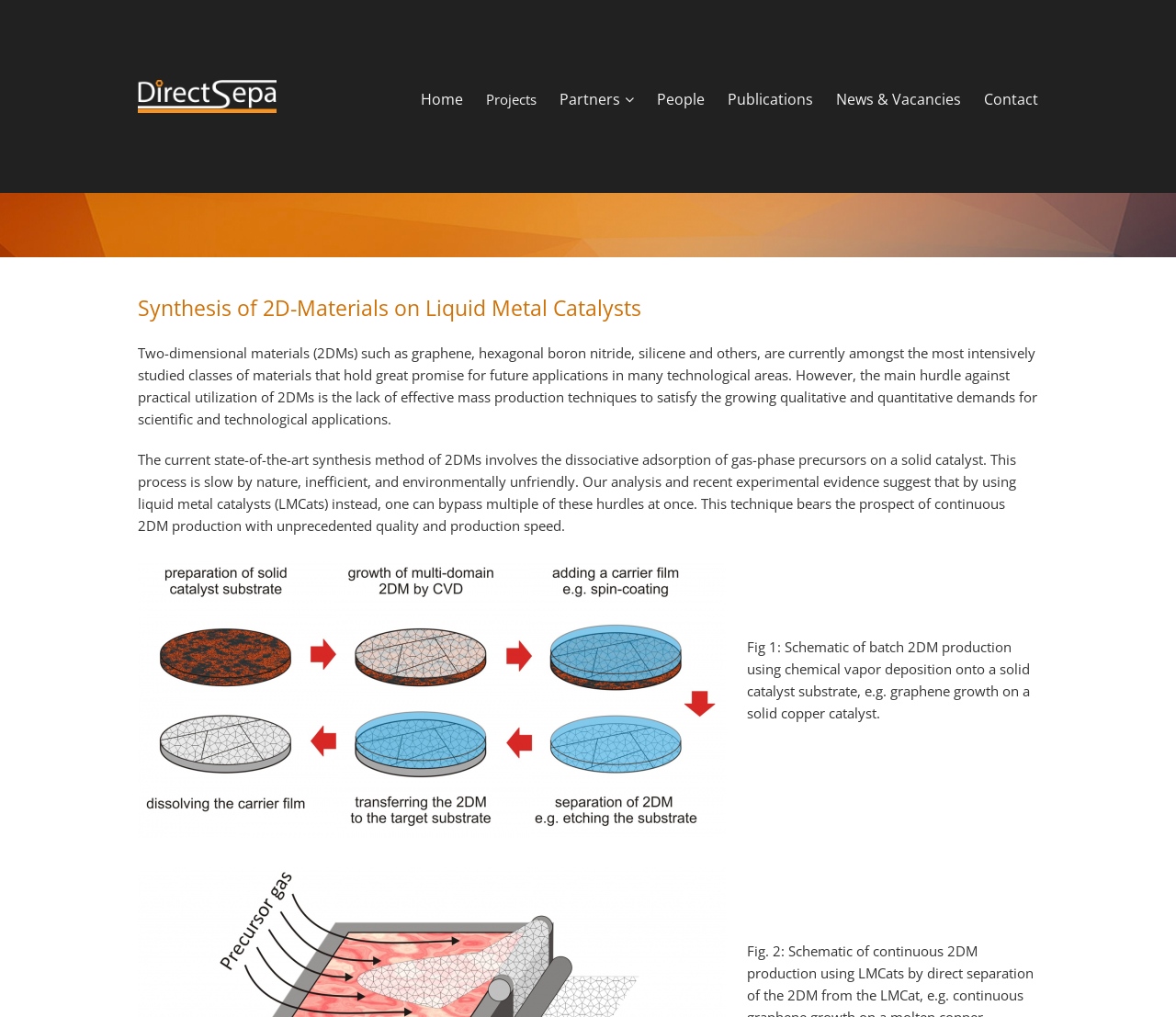Can you find the bounding box coordinates for the element that needs to be clicked to execute this instruction: "Read the News & Vacancies page"? The coordinates should be given as four float numbers between 0 and 1, i.e., [left, top, right, bottom].

[0.711, 0.08, 0.817, 0.116]